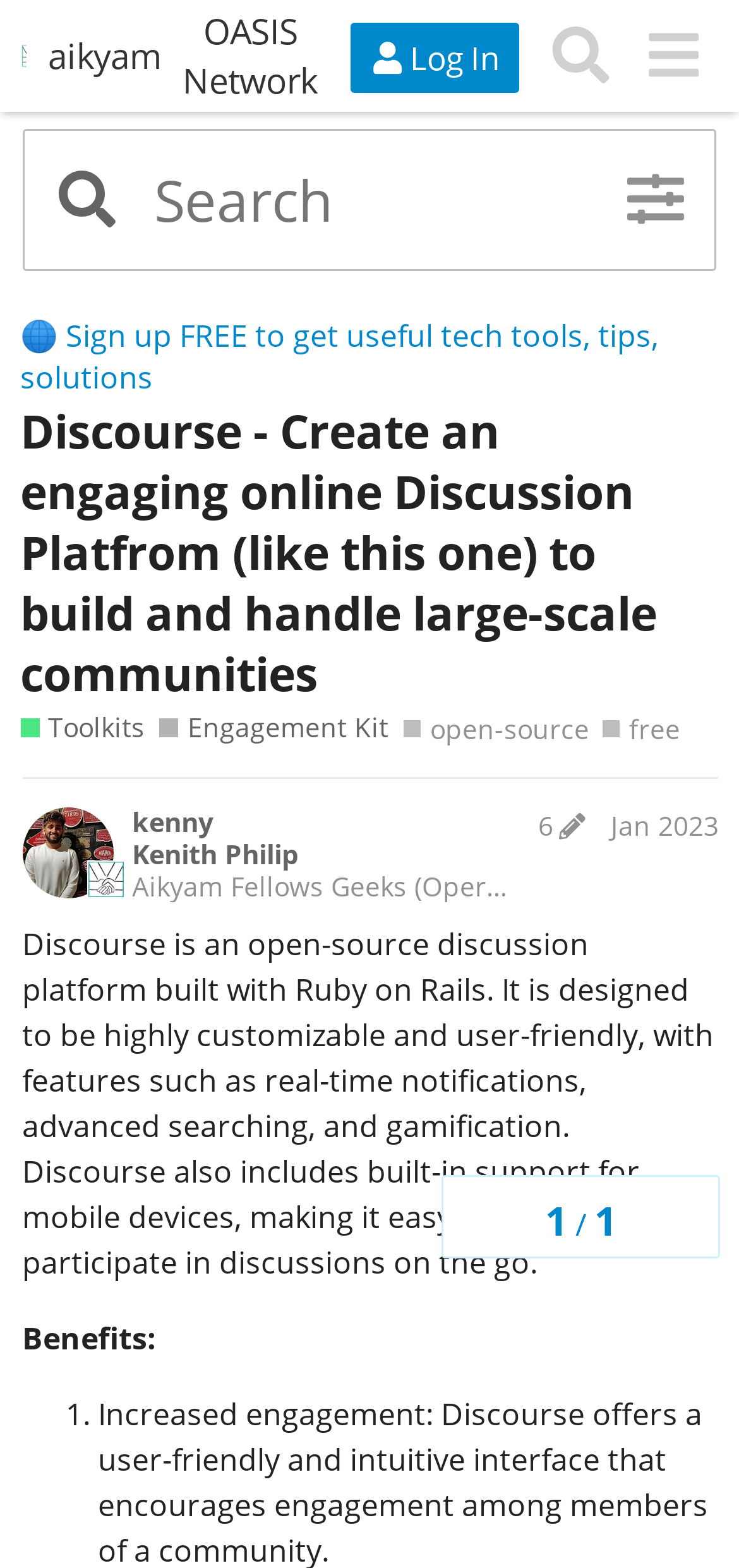Find and indicate the bounding box coordinates of the region you should select to follow the given instruction: "Edit a post".

[0.713, 0.517, 0.809, 0.536]